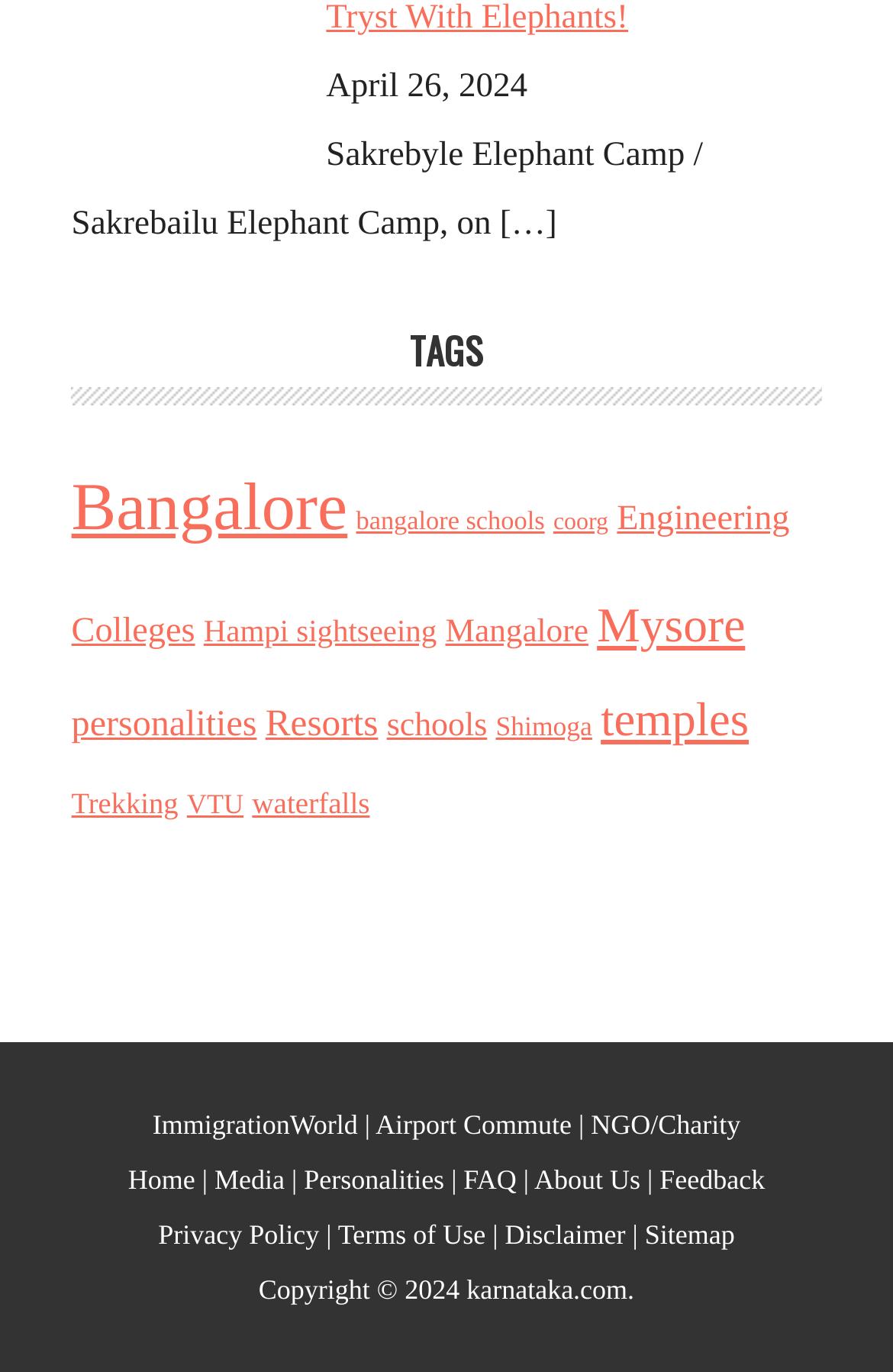Find the bounding box coordinates of the area that needs to be clicked in order to achieve the following instruction: "Click on Bangalore". The coordinates should be specified as four float numbers between 0 and 1, i.e., [left, top, right, bottom].

[0.08, 0.344, 0.389, 0.397]